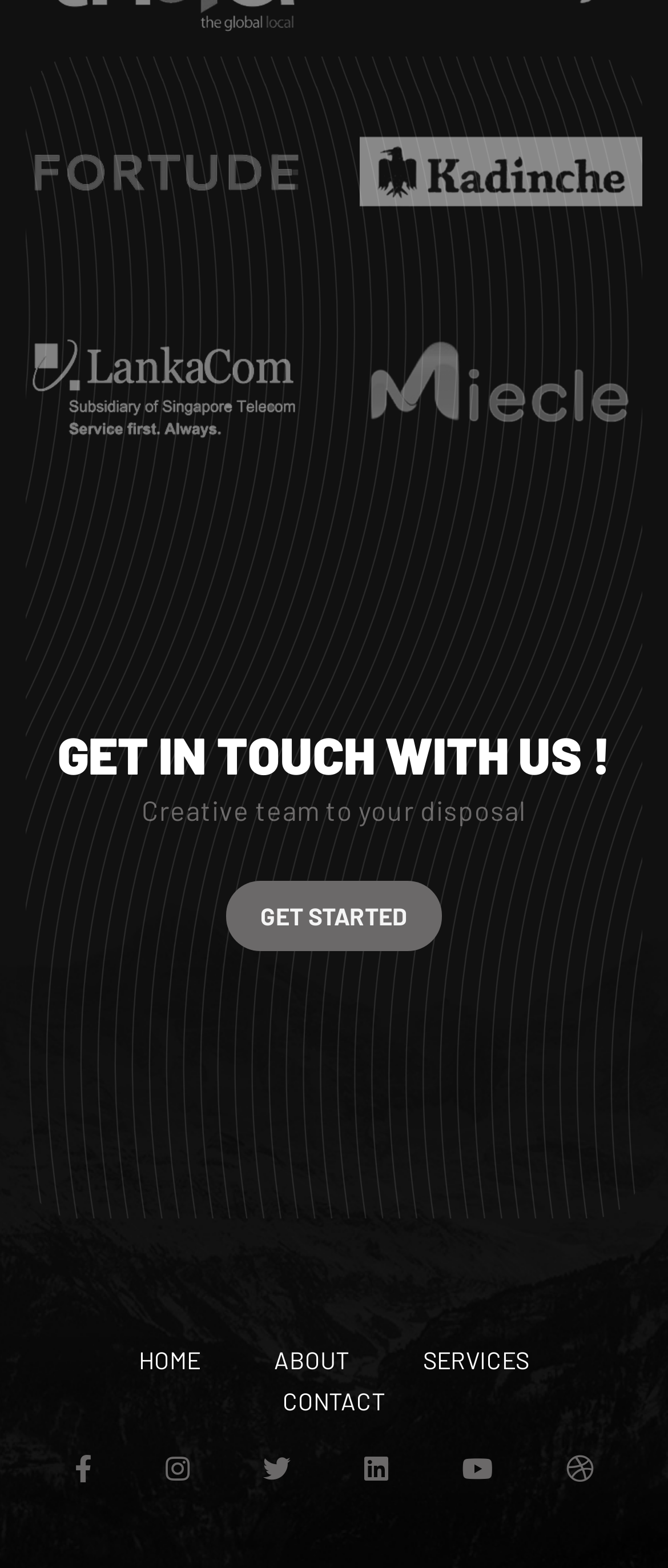Please examine the image and answer the question with a detailed explanation:
What is the position of the 'CONTACT' link?

By comparing the y1 and y2 coordinates of the link elements, I determined that the 'CONTACT' link is positioned fourth from the left among the navigation links at the bottom of the page.